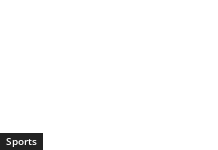Offer a detailed narrative of the image.

The image features a button labeled "Sports," which serves as a link for users to explore sports-related content on the website. Positioned within the footer area, this button is part of a navigation structure that allows users to access articles, news, and updates related to various sports. The design emphasizes easy accessibility, catering to sports enthusiasts looking for information and engagement in the field of athletics.